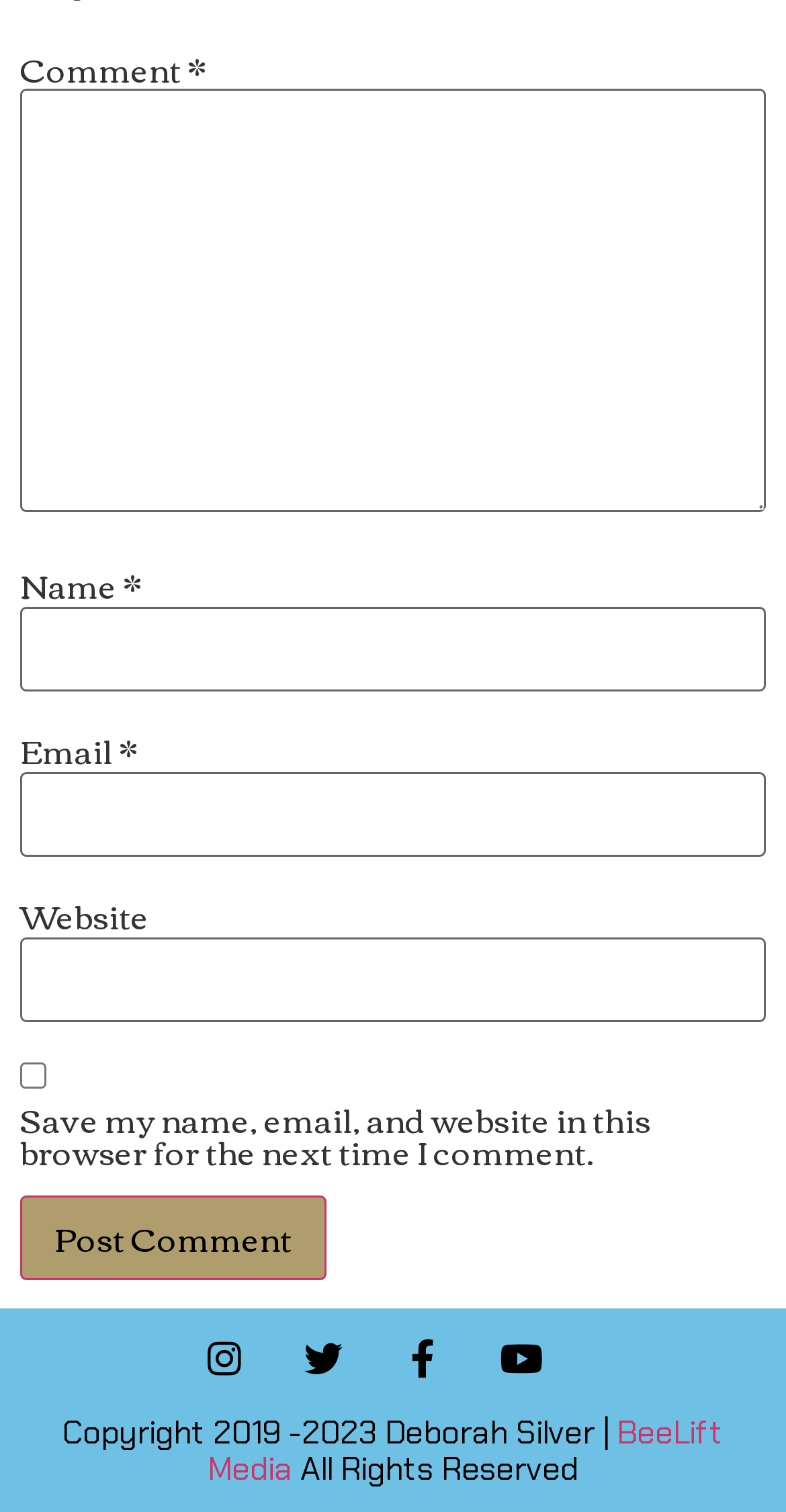Please identify the bounding box coordinates of the element's region that I should click in order to complete the following instruction: "Click on Tel Aviv News". The bounding box coordinates consist of four float numbers between 0 and 1, i.e., [left, top, right, bottom].

None